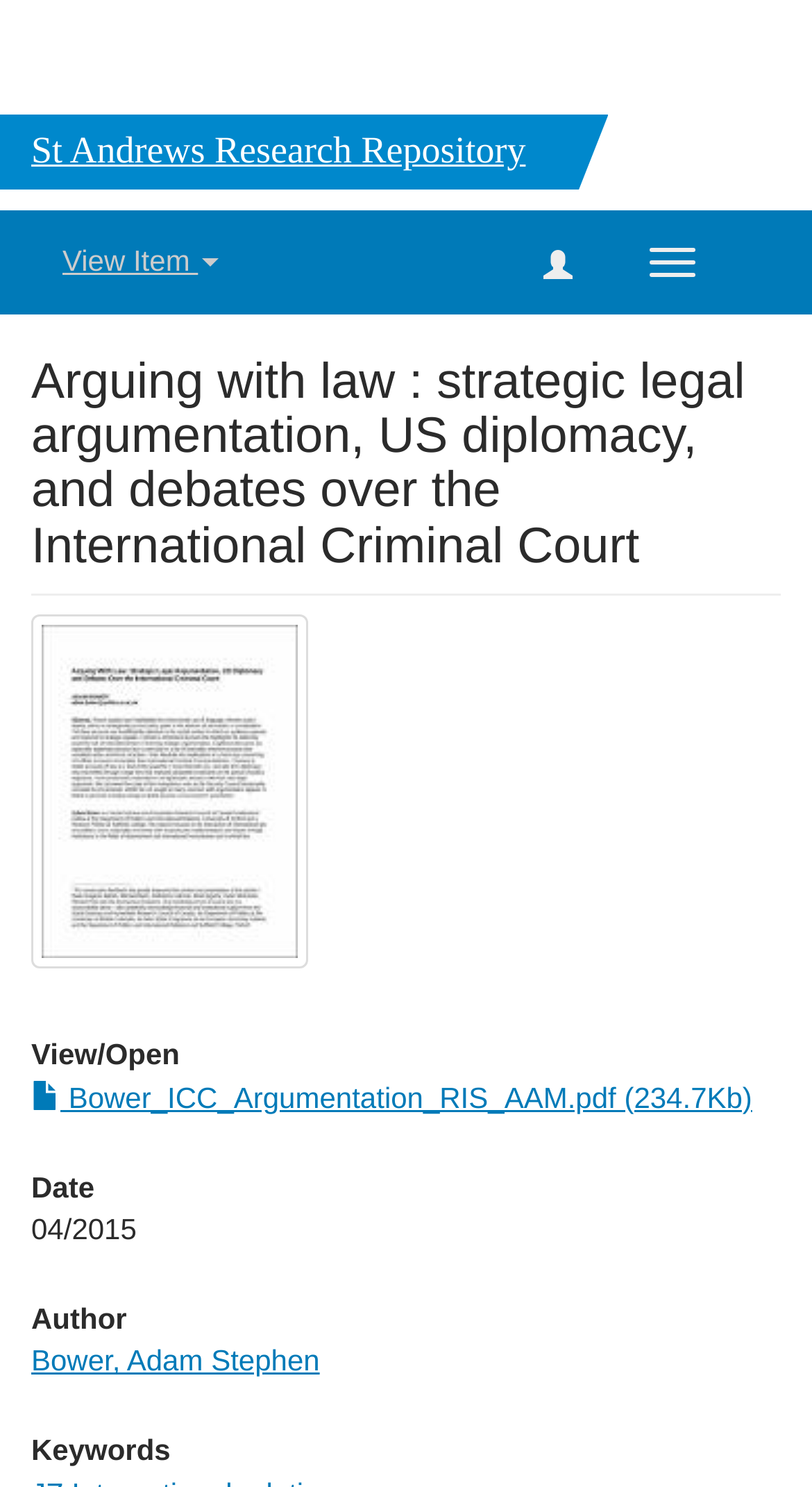What is the name of the author?
Give a one-word or short-phrase answer derived from the screenshot.

Adam Stephen Bower